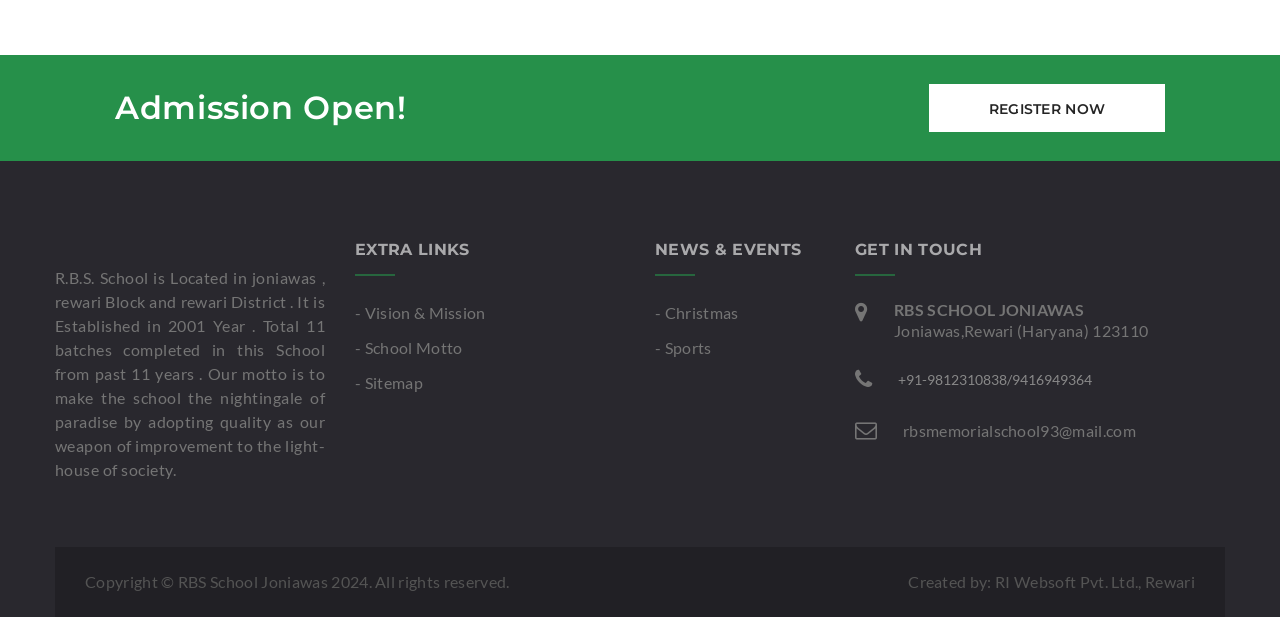Determine the bounding box coordinates for the clickable element required to fulfill the instruction: "contact via email". Provide the coordinates as four float numbers between 0 and 1, i.e., [left, top, right, bottom].

[0.705, 0.682, 0.887, 0.713]